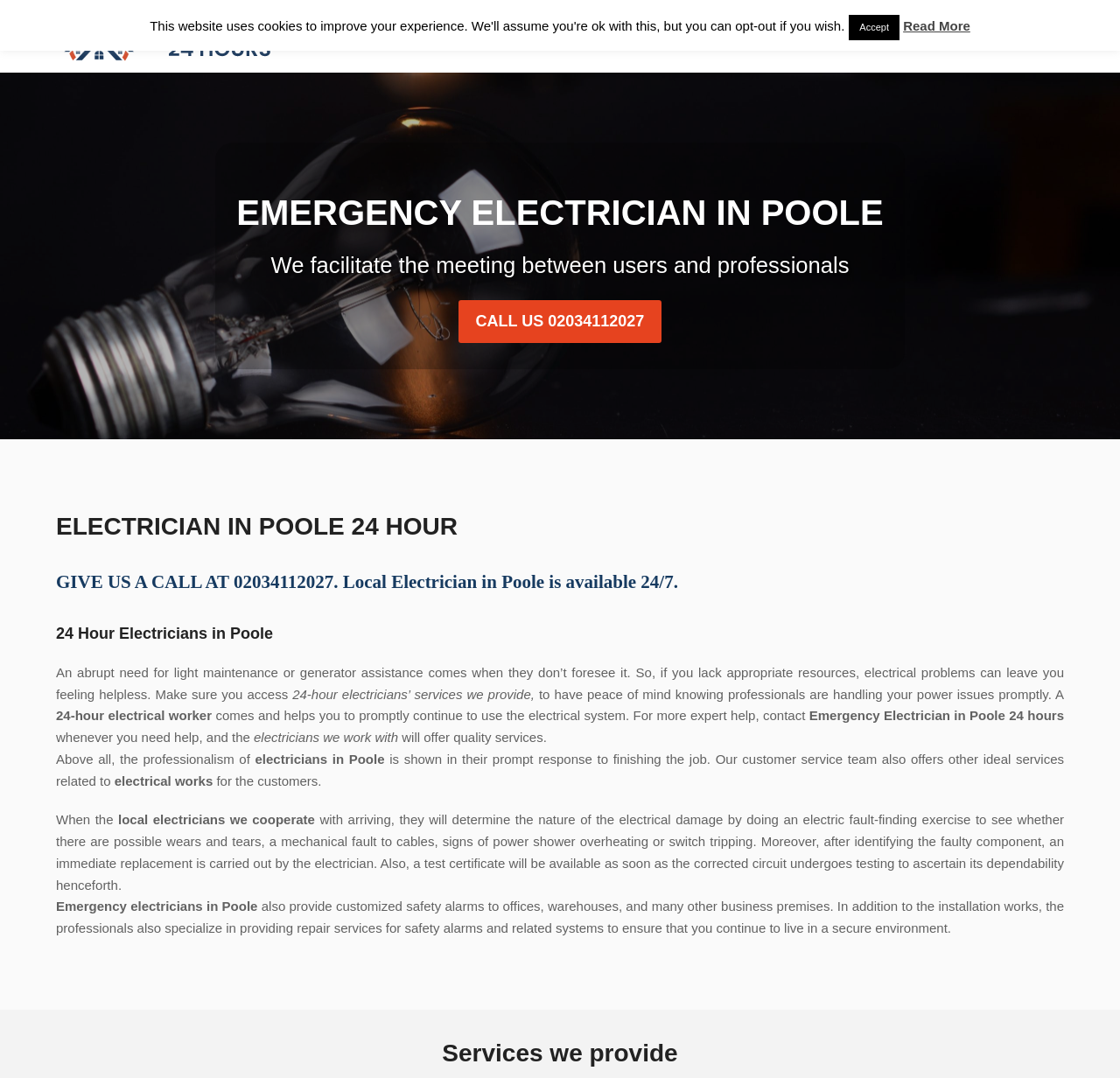Based on the description "CALL US 02034112027", find the bounding box of the specified UI element.

[0.41, 0.278, 0.59, 0.318]